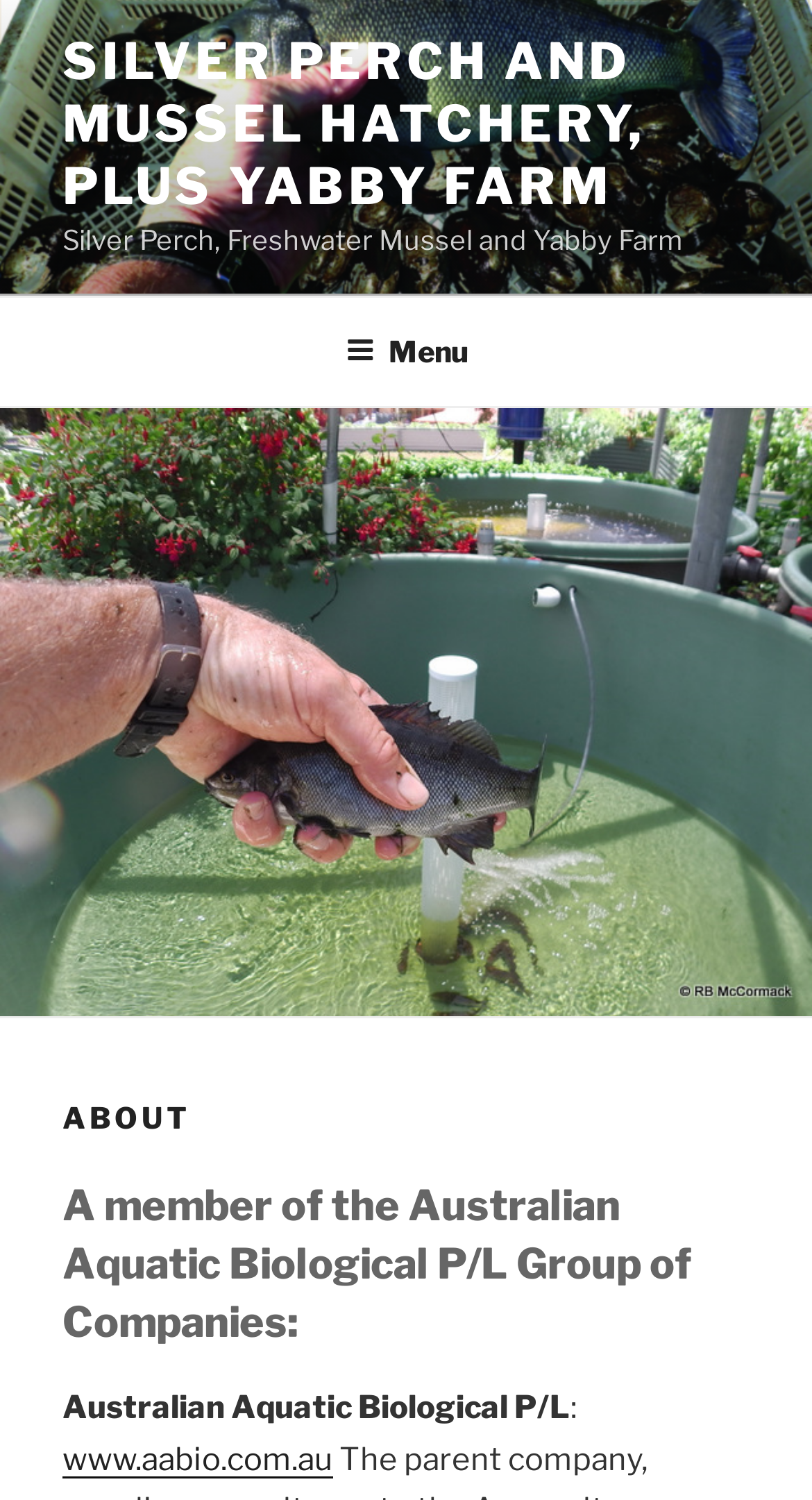Respond with a single word or phrase to the following question: How many menu items are in the top menu?

Unknown